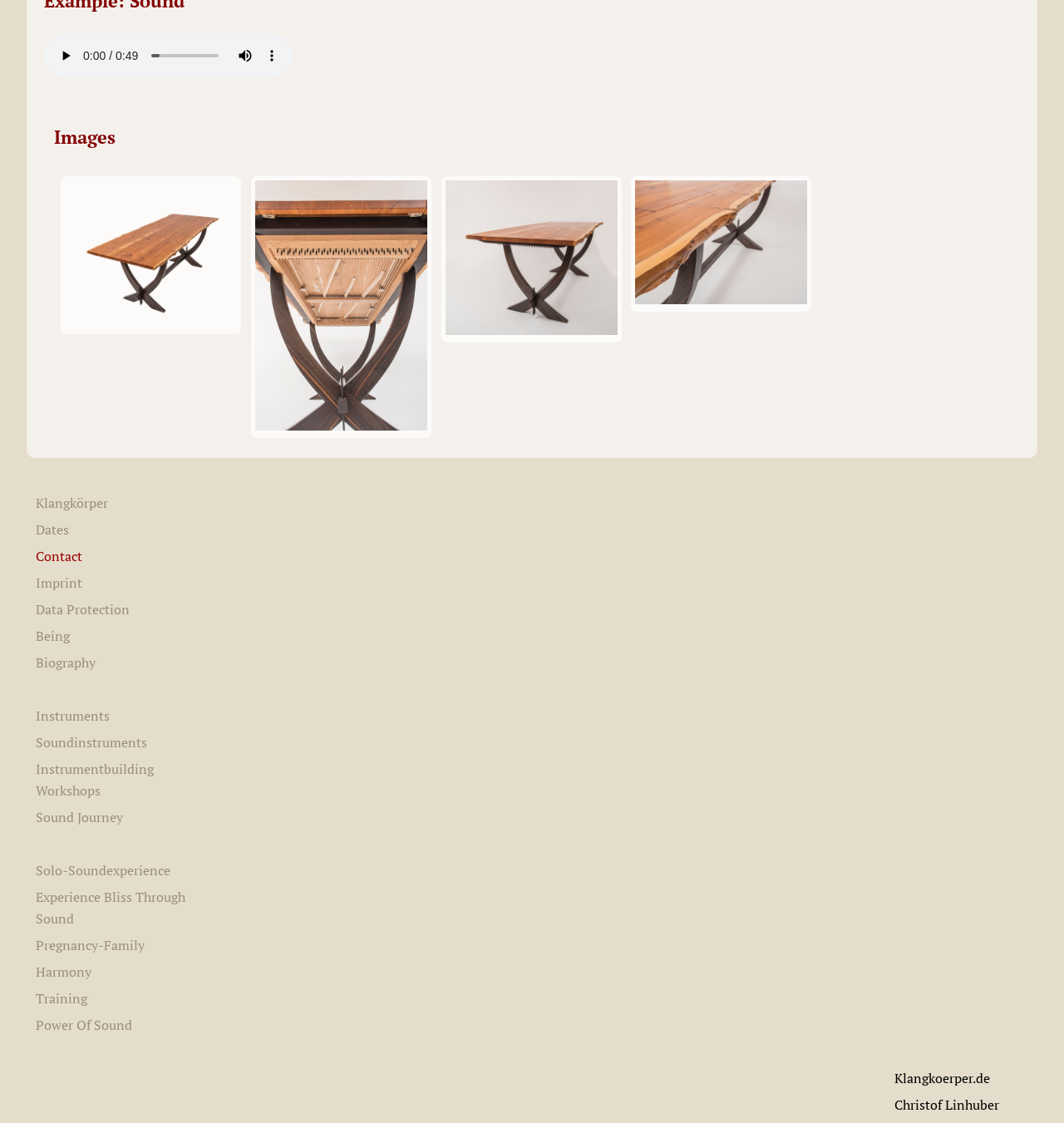Given the webpage screenshot, identify the bounding box of the UI element that matches this description: "Sound Journey".

[0.034, 0.719, 0.116, 0.736]